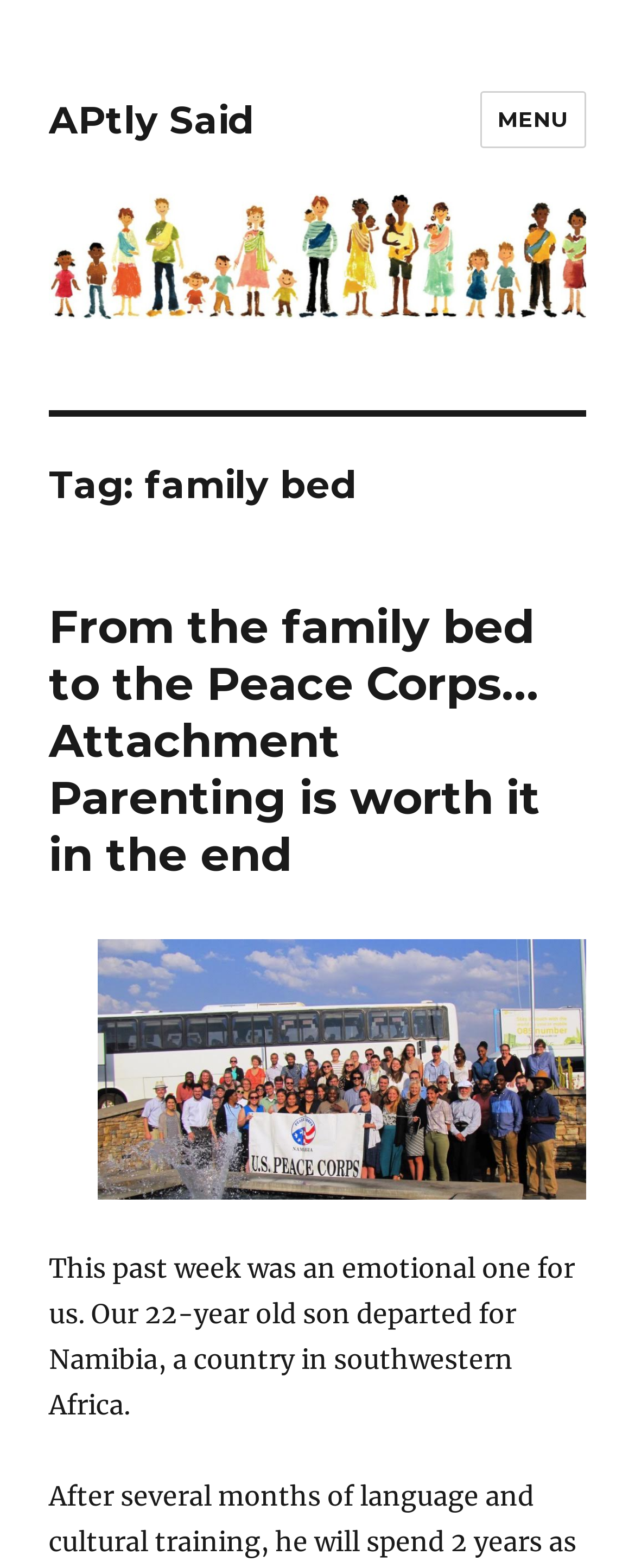Provide a one-word or short-phrase response to the question:
What is the name of the person in the image?

David Smith